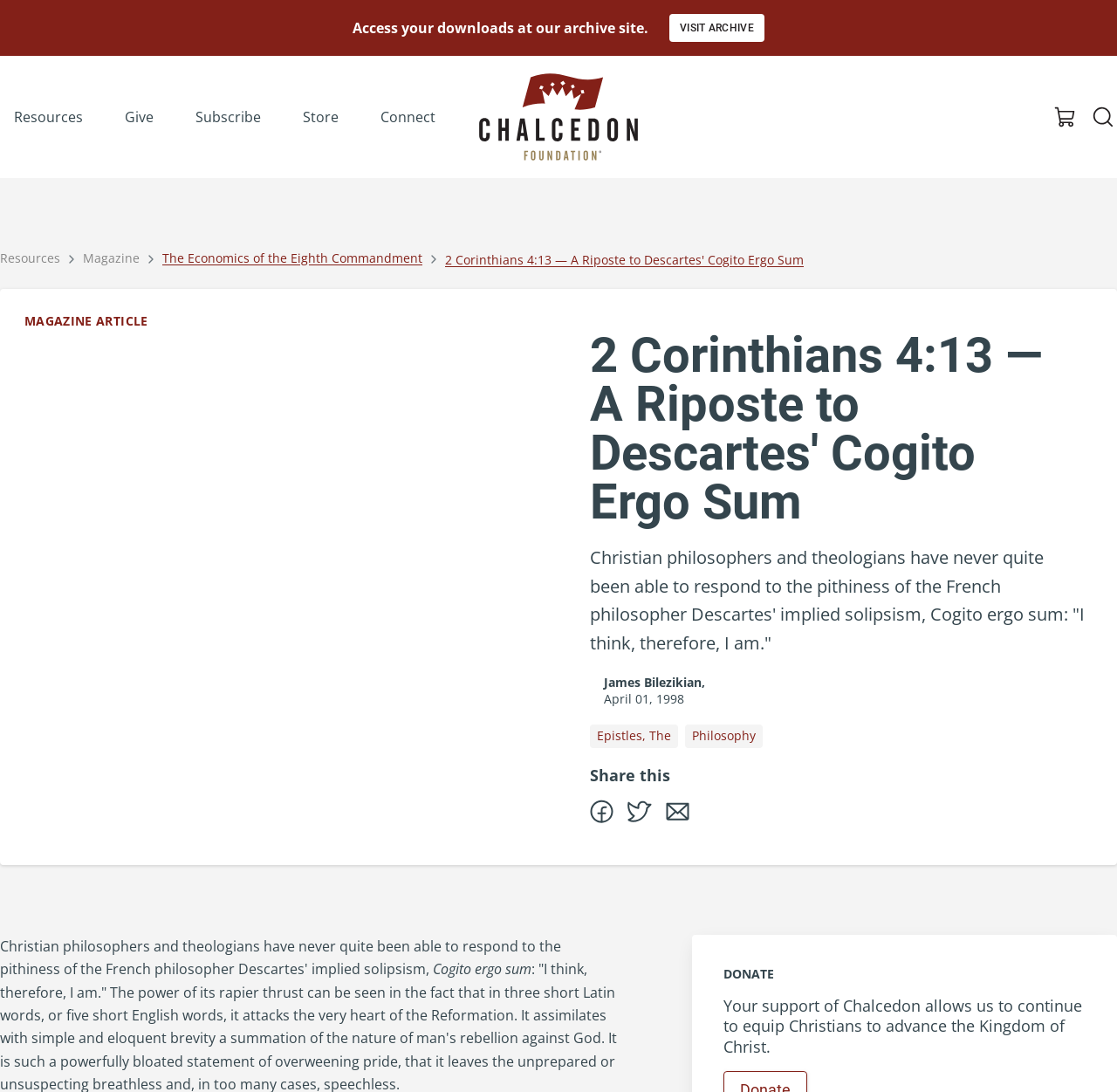Determine the bounding box coordinates of the element that should be clicked to execute the following command: "Check company's LinkedIn Profile".

None